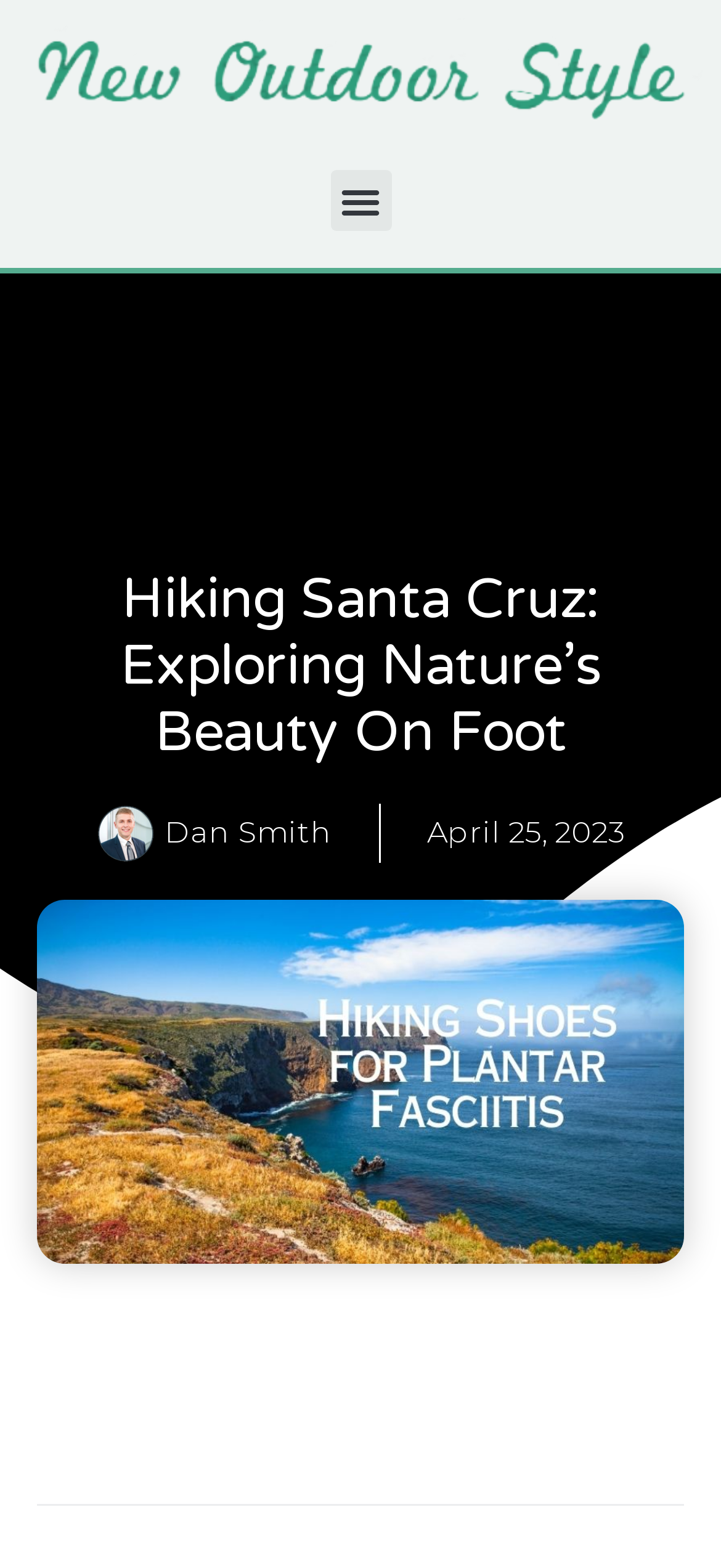Respond to the question with just a single word or phrase: 
When was the article published?

April 25, 2023